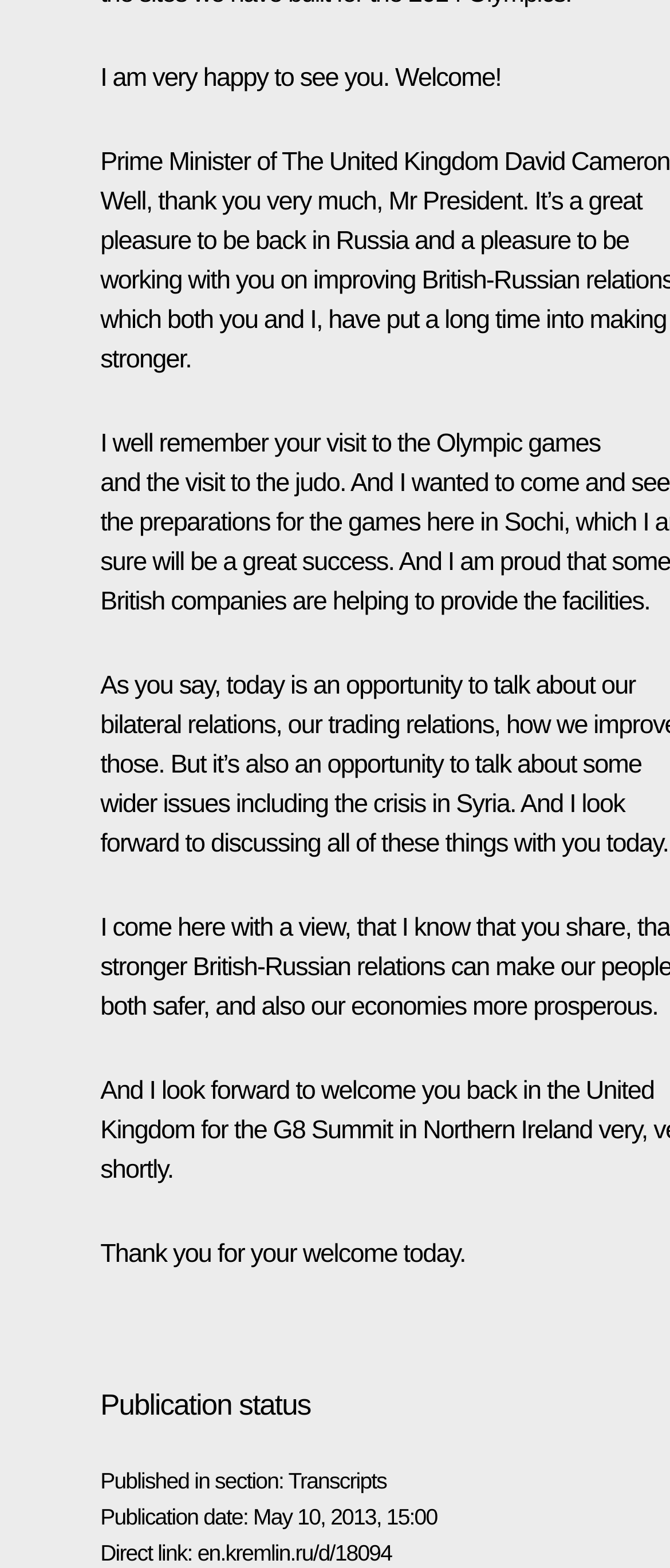What is the publication date of the transcript?
Give a one-word or short-phrase answer derived from the screenshot.

May 10, 2013